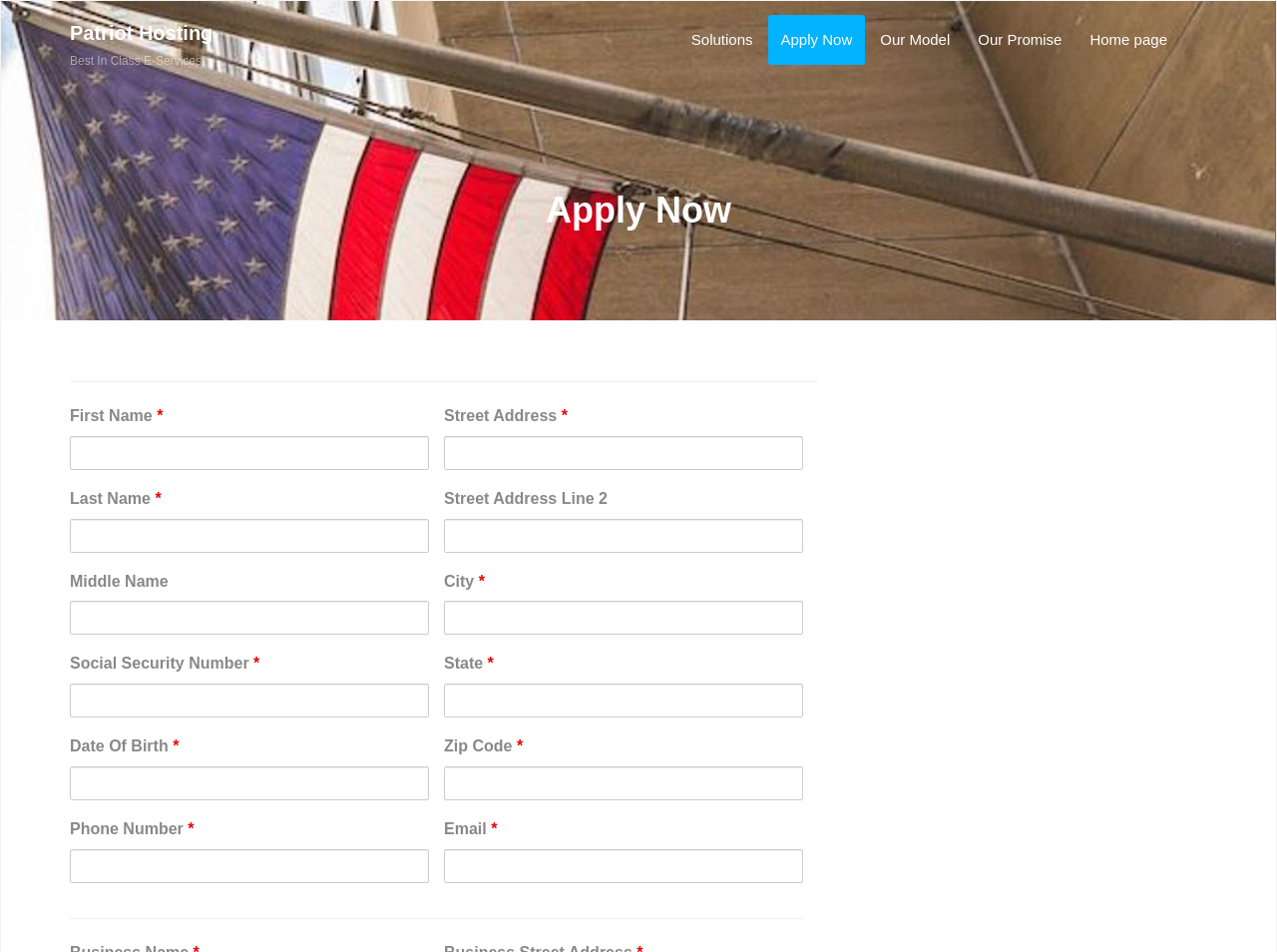Locate the bounding box coordinates of the element that should be clicked to fulfill the instruction: "Enter first name".

[0.055, 0.458, 0.336, 0.493]